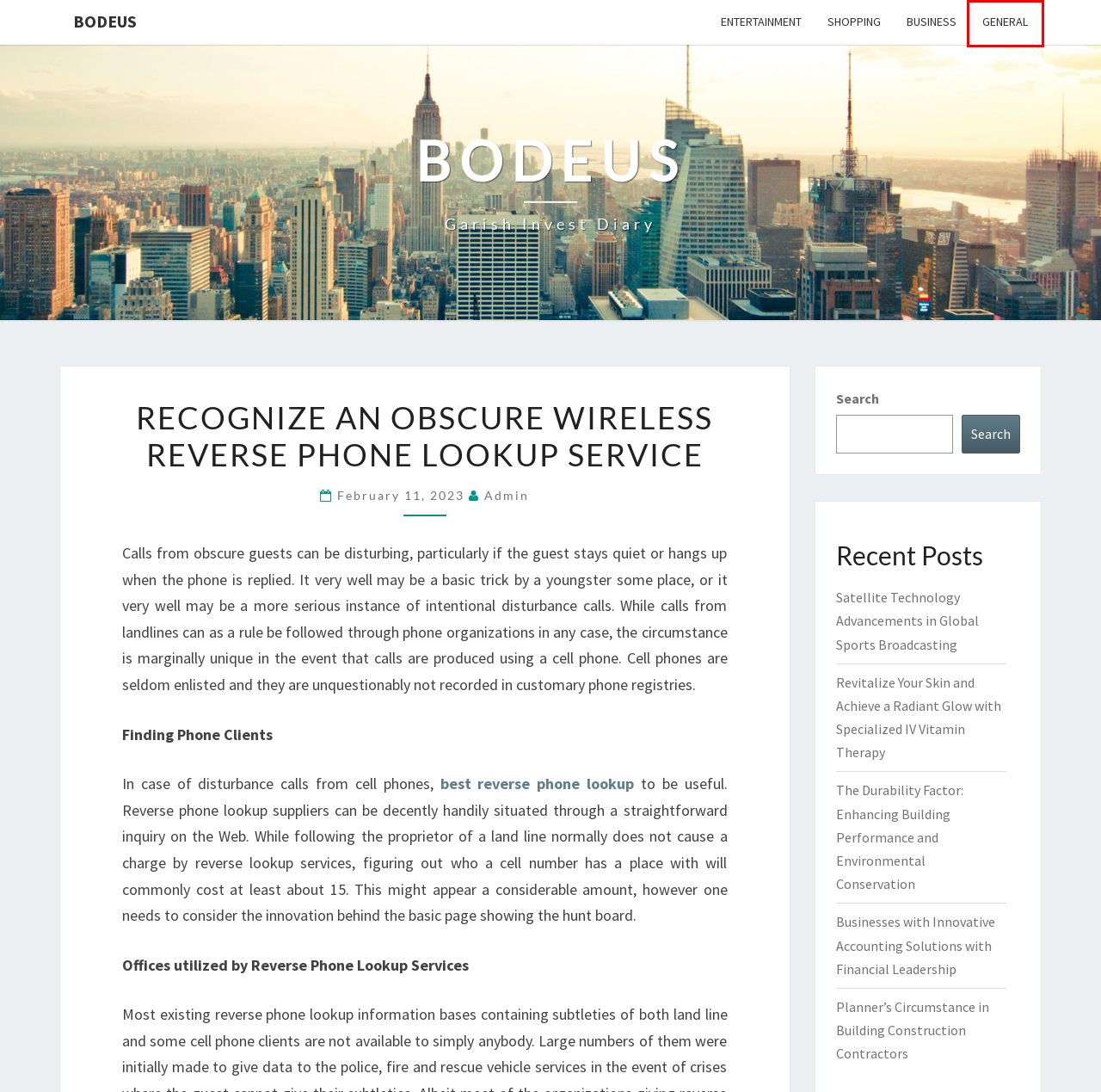You have a screenshot of a webpage where a red bounding box highlights a specific UI element. Identify the description that best matches the resulting webpage after the highlighted element is clicked. The choices are:
A. Businesses with Innovative Accounting Solutions with Financial Leadership – Bodeus
B. Revitalize Your Skin and Achieve a Radiant Glow with Specialized IV Vitamin Therapy – Bodeus
C. Bodeus – Garish Invest Diary
D. General – Bodeus
E. The Durability Factor: Enhancing Building Performance and Environmental Conservation – Bodeus
F. admin – Bodeus
G. Satellite Technology Advancements in Global Sports Broadcasting – Bodeus
H. Planner’s Circumstance in Building Construction Contractors – Bodeus

D